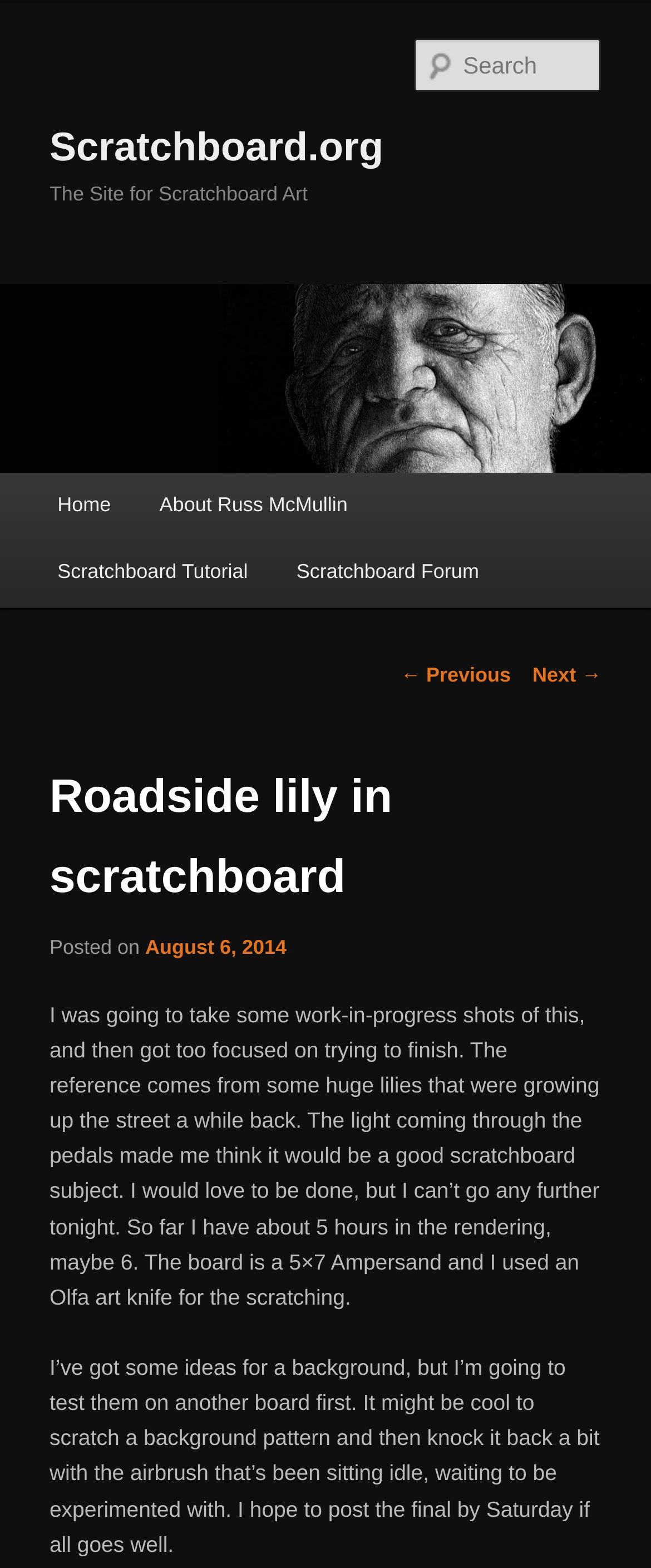Describe all the key features of the webpage in detail.

This webpage is about a scratchboard art piece, specifically a roadside lily, on the website Scratchboard.org. At the top left corner, there is a link to skip to the primary content. Next to it, there is a heading with the website's name, "Scratchboard.org", which is also a link. Below this, there is another heading that describes the website as "The Site for Scratchboard Art".

On the top right corner, there is a search textbox with a label "Search". Below the search box, there is a main menu with links to "Home", "About Russ McMullin", "Scratchboard Tutorial", and "Scratchboard Forum". 

The main content of the webpage is a blog post about the creation of a scratchboard art piece. The post is titled "Roadside lily in scratchboard" and has a heading with the same title. Below the title, there is a paragraph of text that describes the inspiration behind the art piece, the process of creating it, and the time spent on it so far. The text also mentions the materials used, including an Ampersand board and an Olfa art knife.

Below this paragraph, there is another paragraph of text that discusses ideas for the background of the art piece and plans for future experimentation with an airbrush. The post also mentions the goal of posting the final version of the art piece by Saturday.

There are also links to navigate to previous and next posts, located at the bottom of the page.